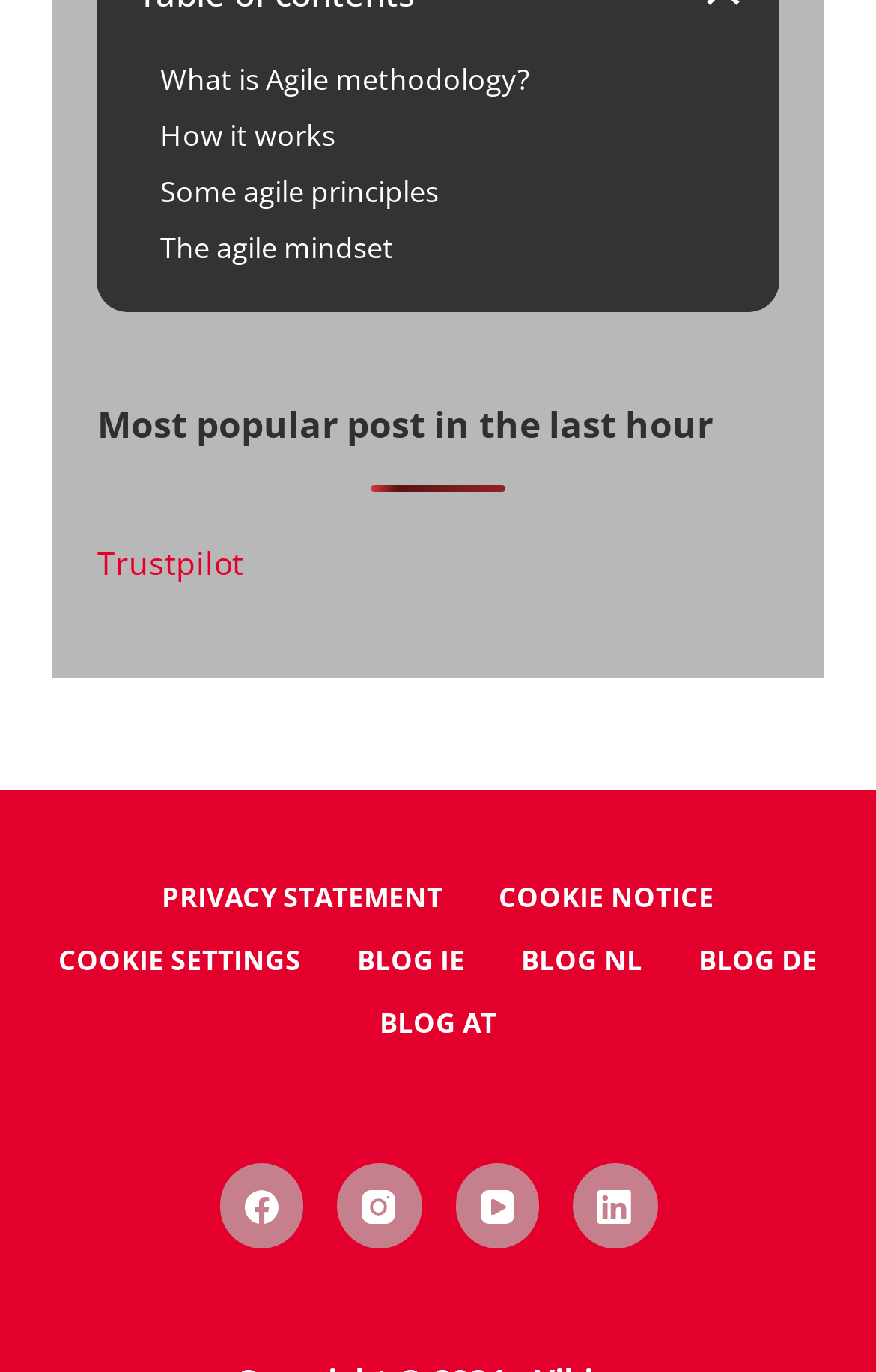Locate the UI element described by Cookie Settings in the provided webpage screenshot. Return the bounding box coordinates in the format (top-left x, top-left y, bottom-right x, bottom-right y), ensuring all values are between 0 and 1.

[0.035, 0.687, 0.376, 0.712]